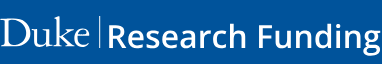Please provide a comprehensive response to the question based on the details in the image: What is the purpose of the graphic's design?

The caption explains that the clear and professional aesthetic is designed to attract the attention of potential applicants and stakeholders interested in funding resources related to research initiatives at the institution, implying that the purpose of the graphic's design is to attract attention.